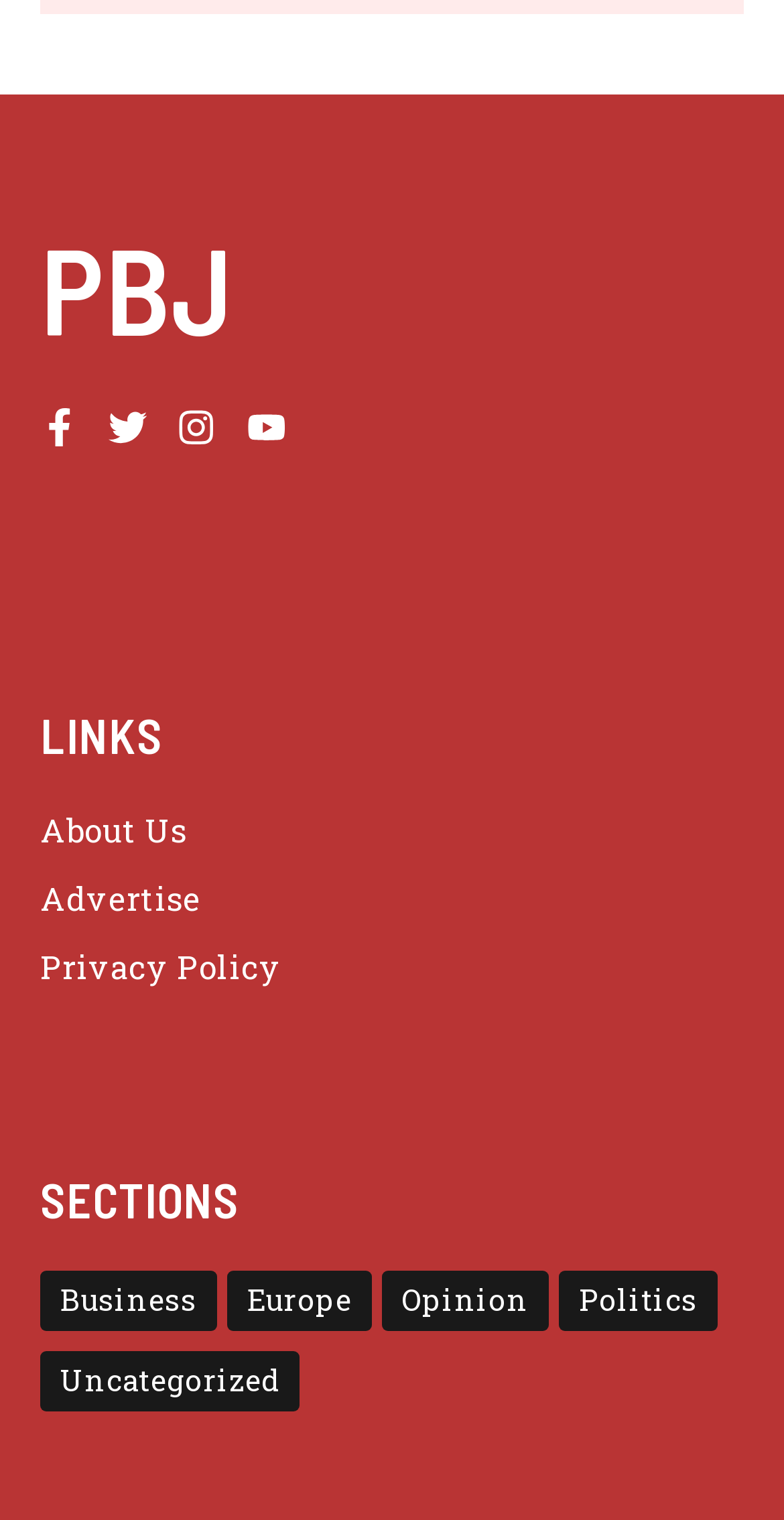Find the UI element described as: "About us" and predict its bounding box coordinates. Ensure the coordinates are four float numbers between 0 and 1, [left, top, right, bottom].

[0.051, 0.532, 0.238, 0.56]